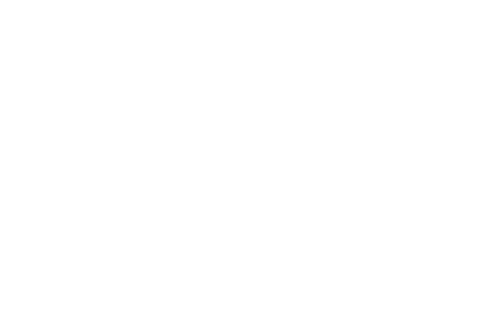Provide a single word or phrase answer to the question: 
What is the purpose of the tools shown in the image?

To enhance Instagram engagement